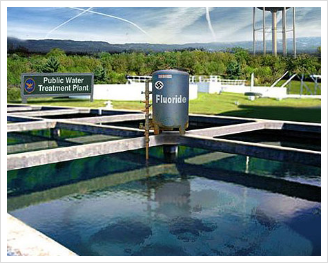Answer the question below using just one word or a short phrase: 
What is the role of the facility depicted in the image?

Community water supply